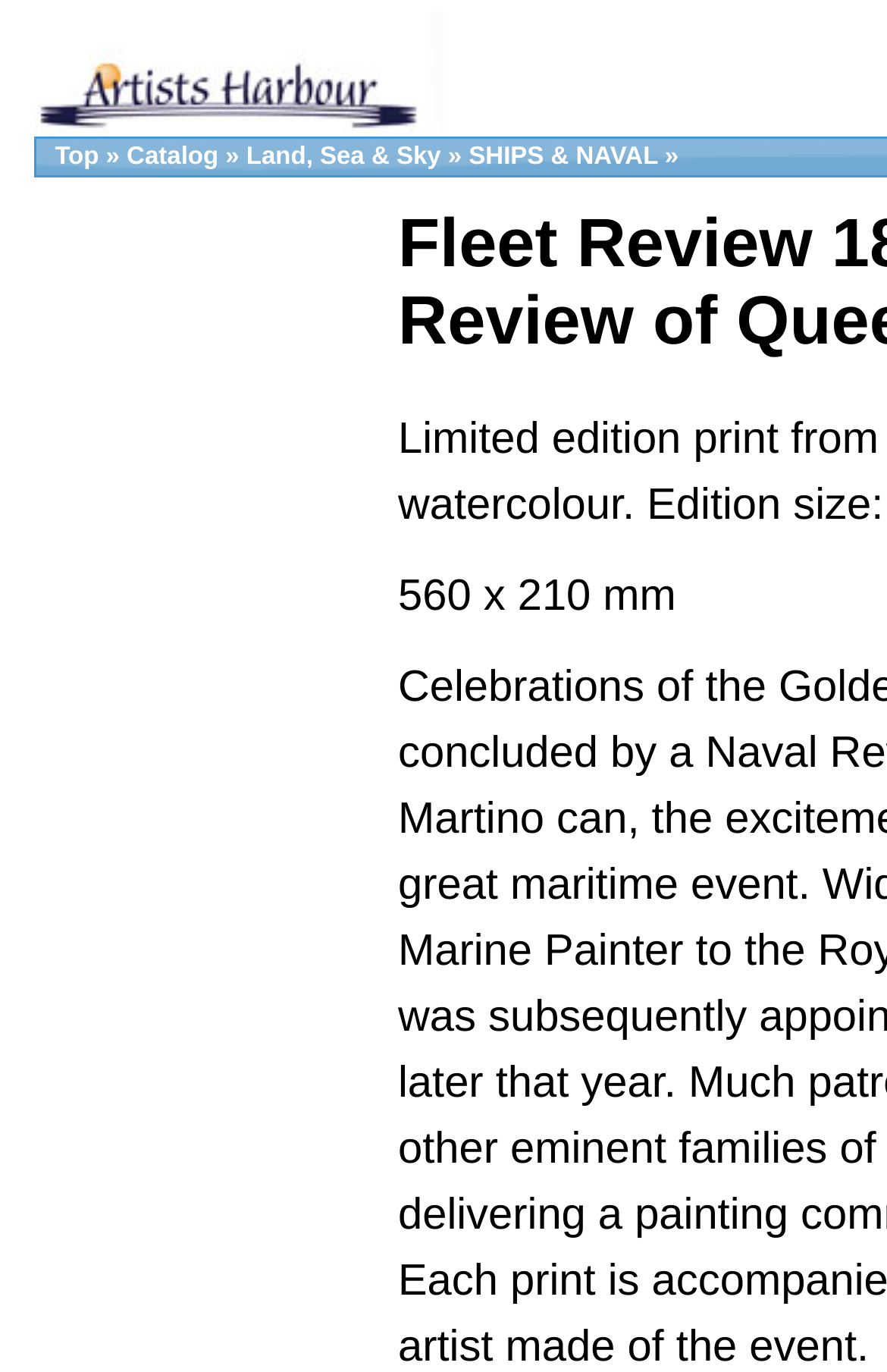What is the theme of the 'Land, Sea & Sky' category?
Make sure to answer the question with a detailed and comprehensive explanation.

Based on the name 'Land, Sea & Sky', it can be inferred that the category is related to nature, possibly featuring artworks or products related to landscapes, oceans, and skies.